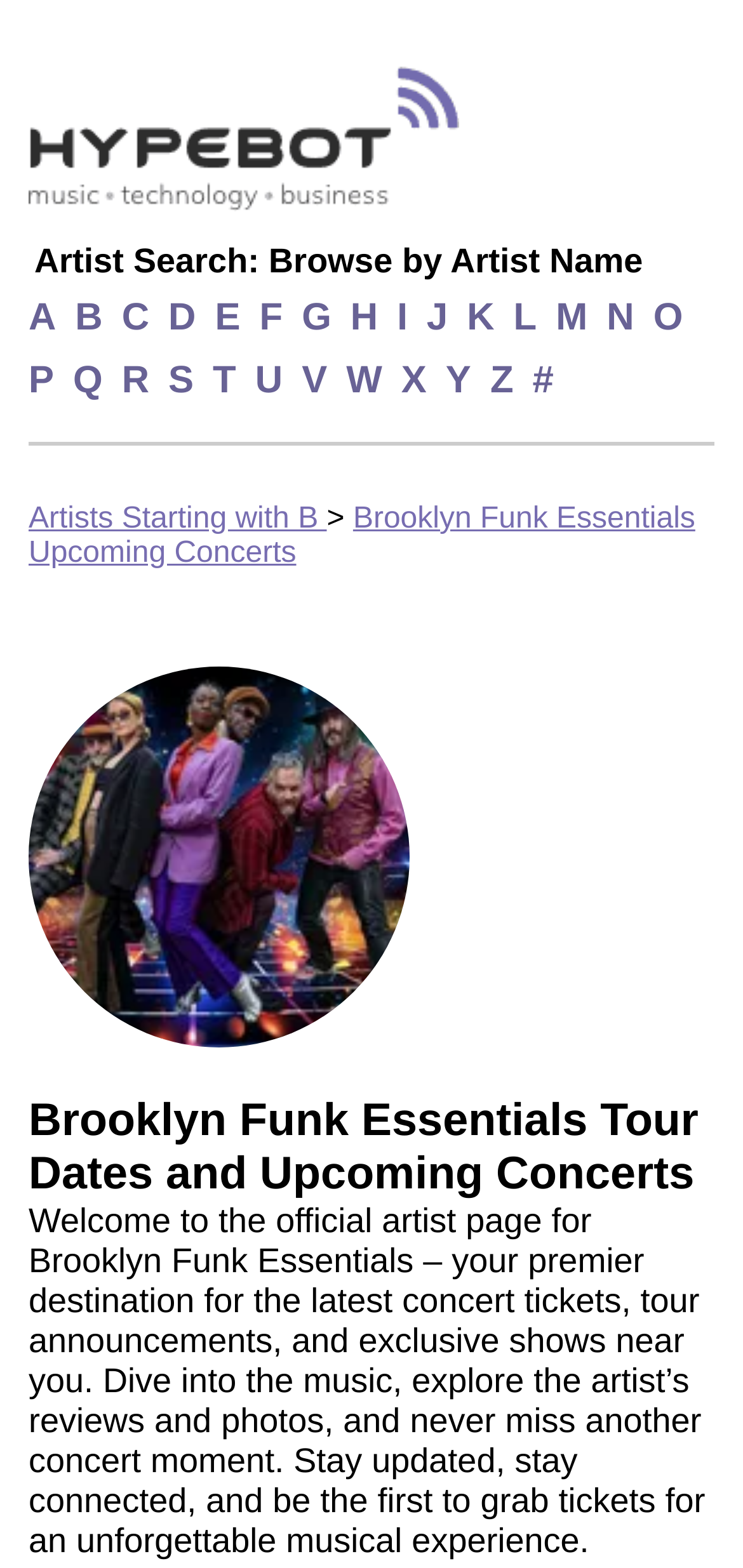Identify the bounding box coordinates for the UI element described as: "m". The coordinates should be provided as four floats between 0 and 1: [left, top, right, bottom].

[0.748, 0.189, 0.791, 0.217]